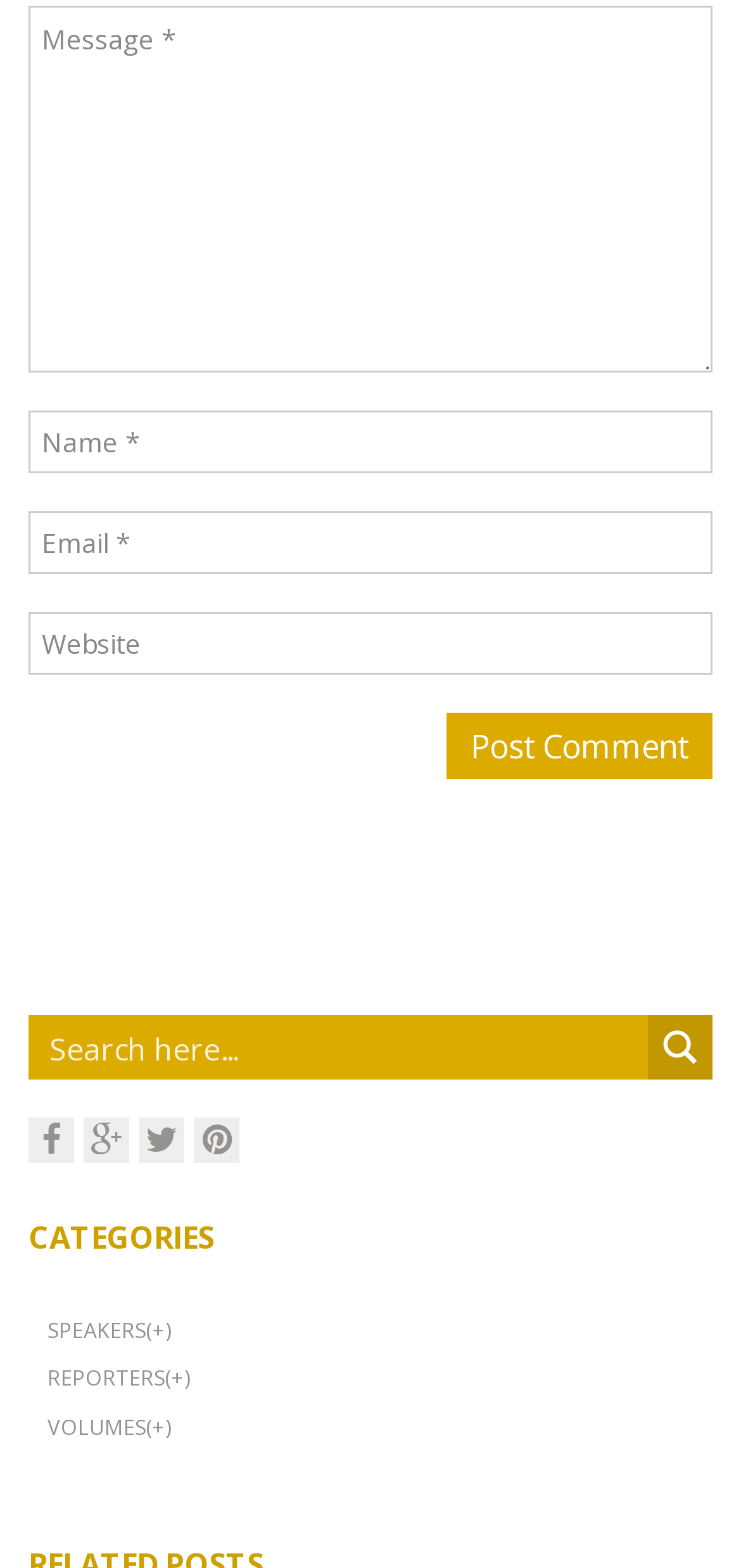Determine the bounding box coordinates of the clickable region to execute the instruction: "Post a comment". The coordinates should be four float numbers between 0 and 1, denoted as [left, top, right, bottom].

[0.603, 0.454, 0.962, 0.497]